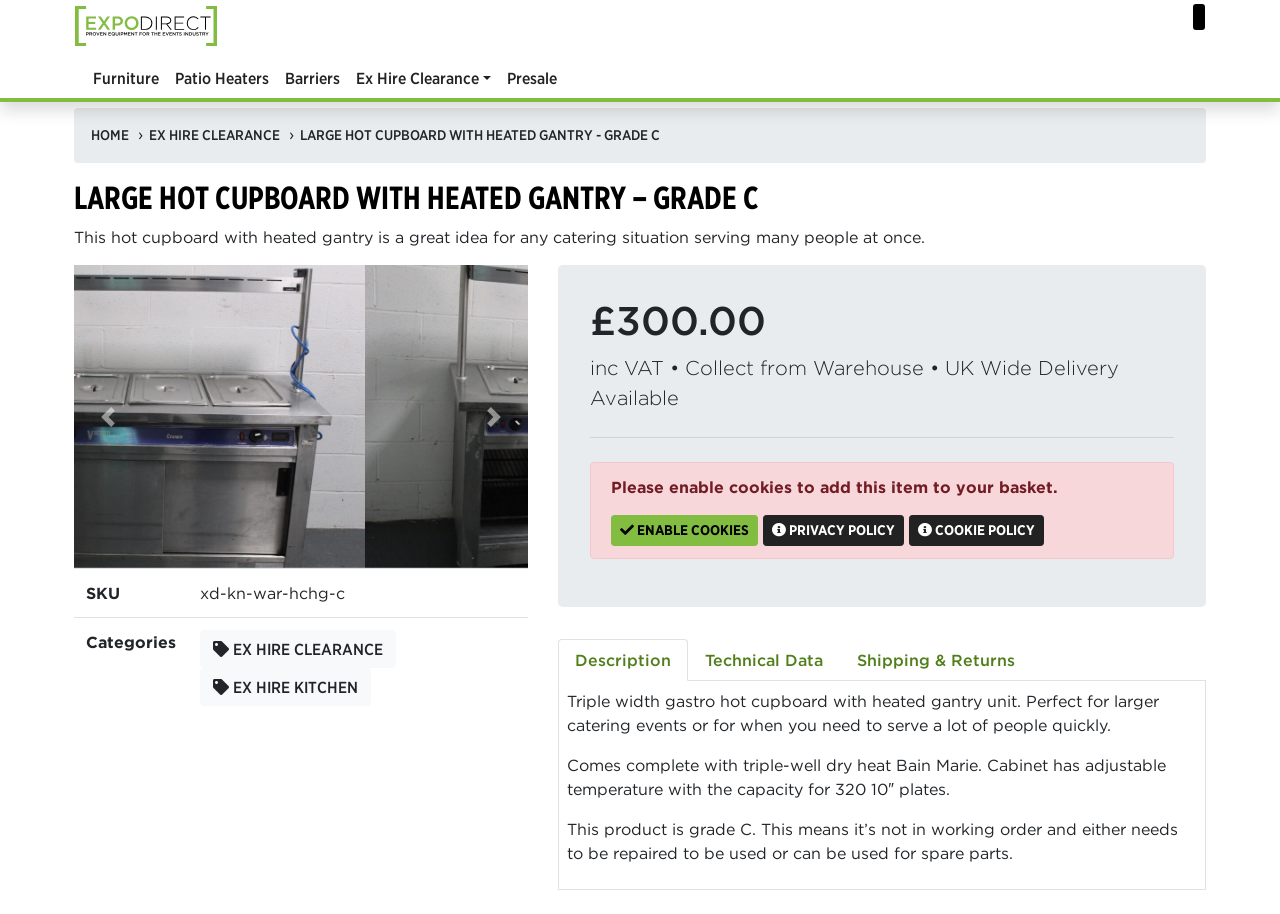Reply to the question with a single word or phrase:
What is the condition of the product?

Grade C